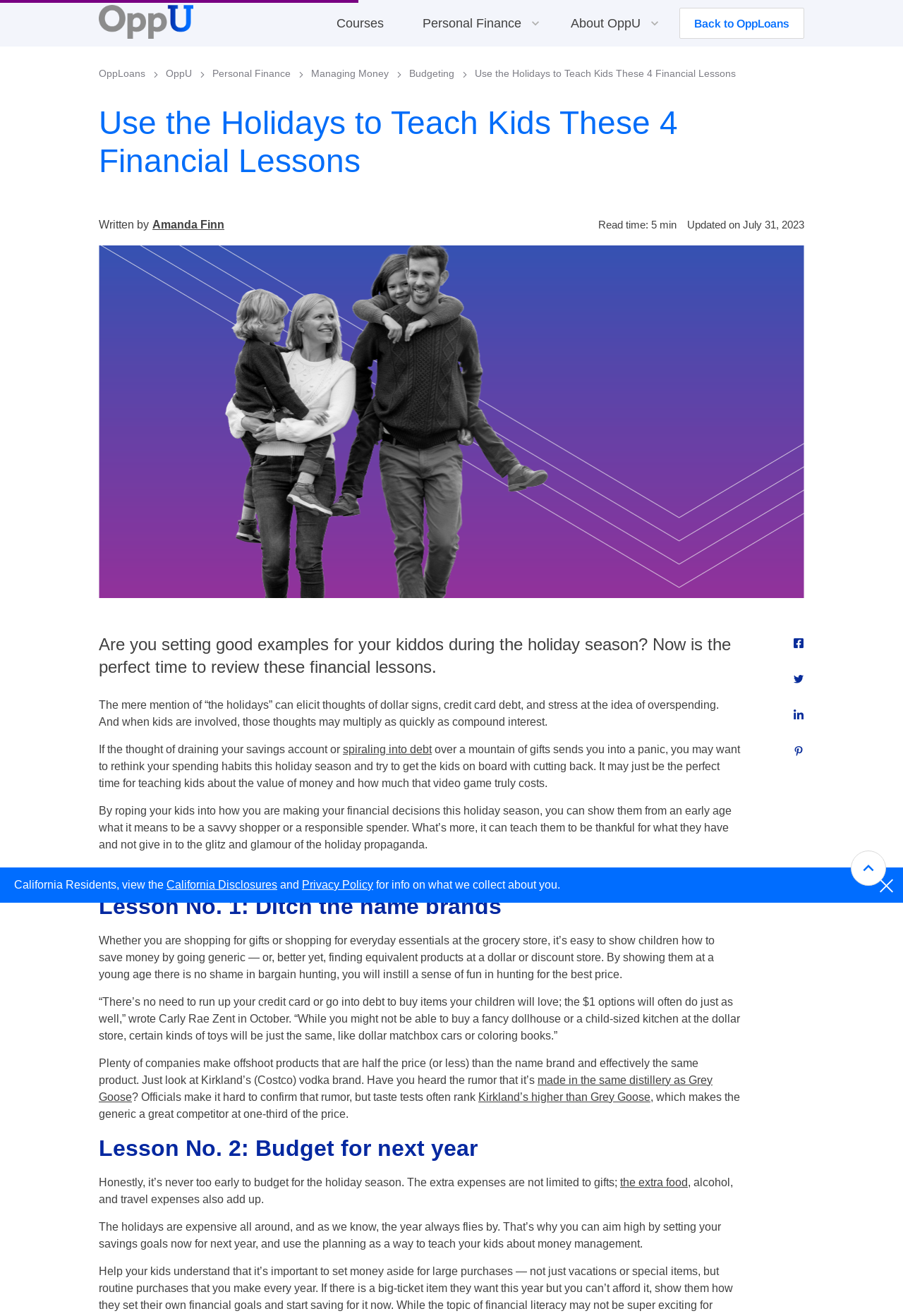Use a single word or phrase to answer this question: 
What is the purpose of budgeting for next year's holiday season?

To teach kids about money management